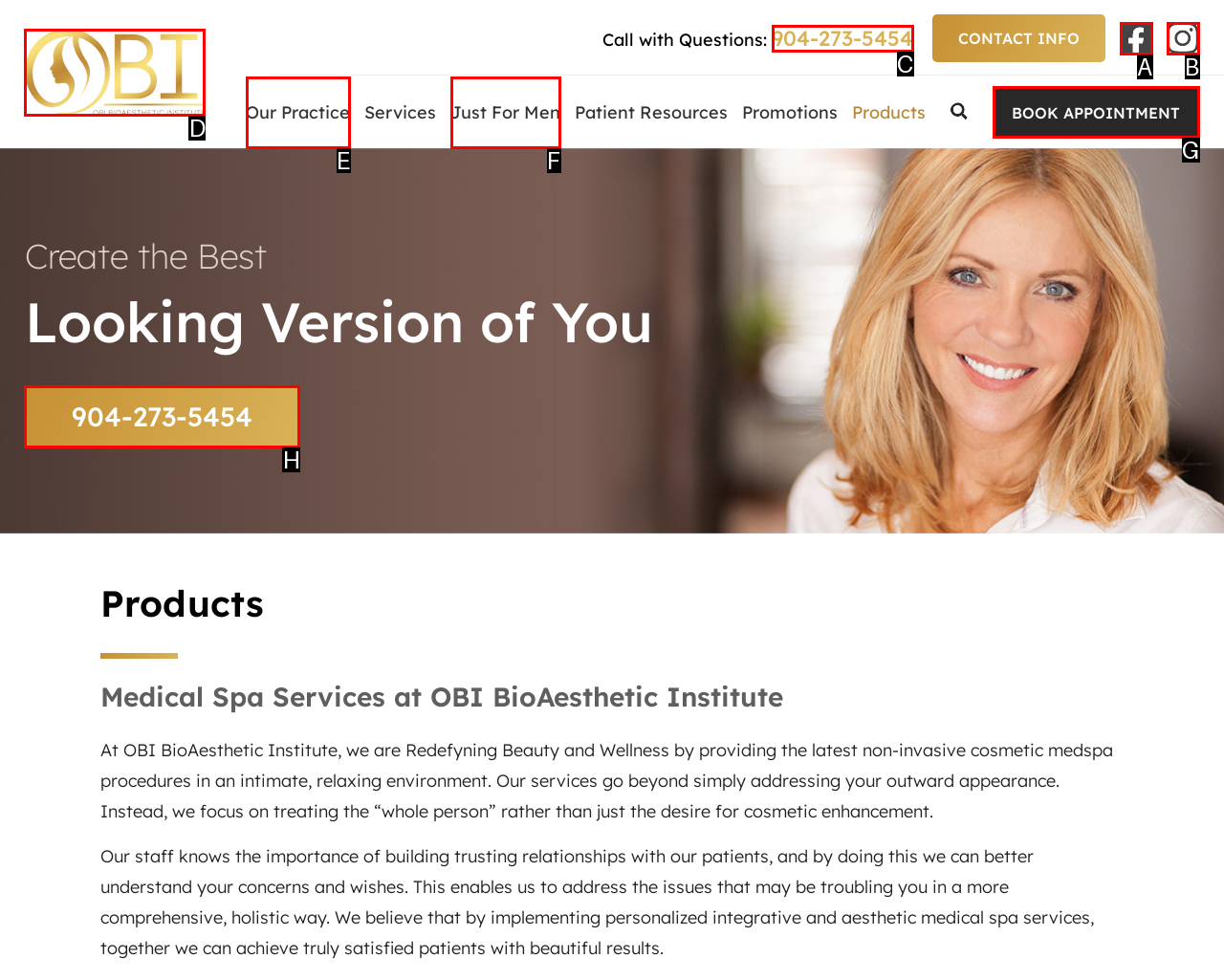Given the description: Subscribe, identify the corresponding option. Answer with the letter of the appropriate option directly.

None